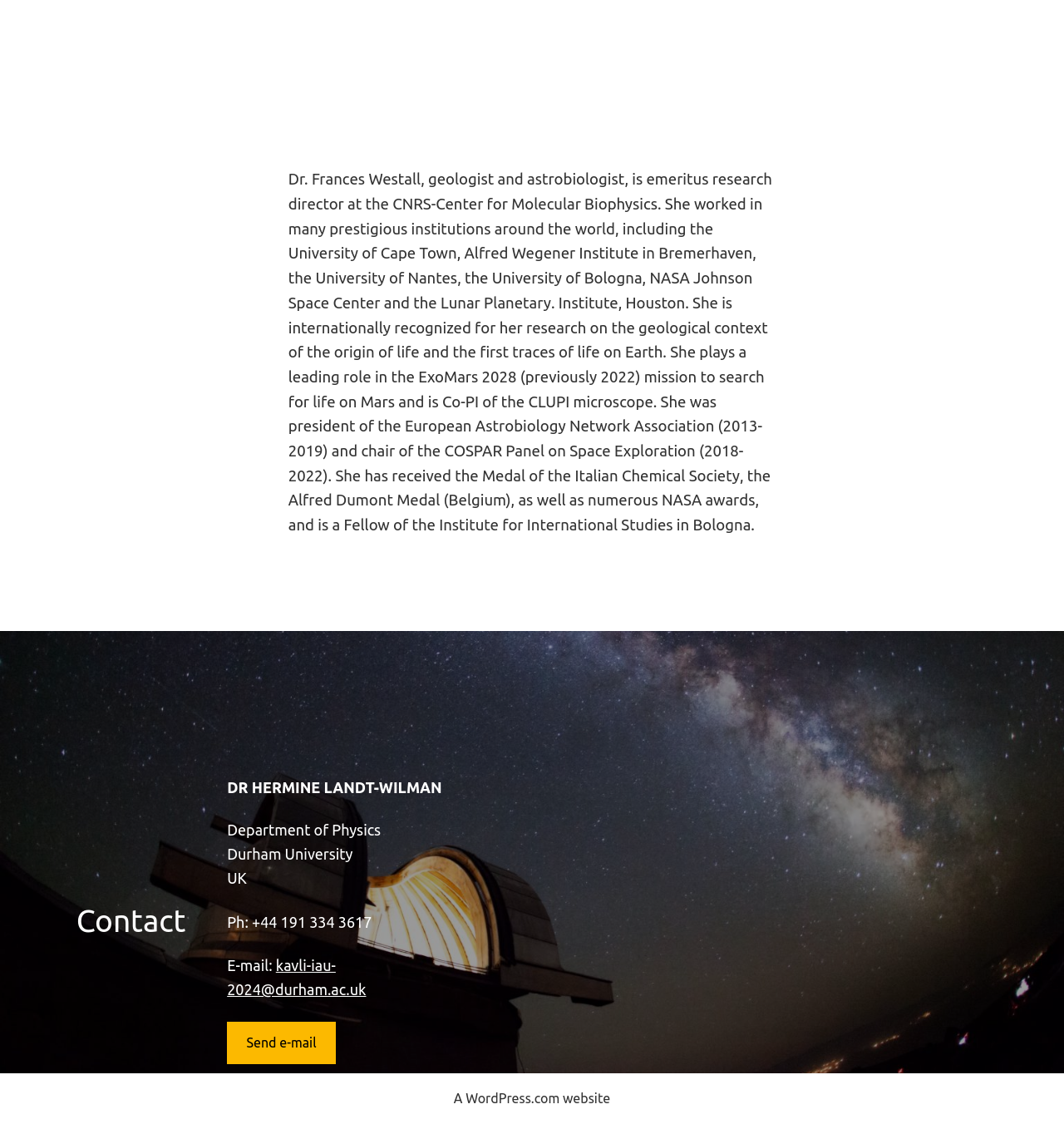What is the email address of Dr. Hermine Landt-Wilman?
Refer to the screenshot and respond with a concise word or phrase.

kavli-iau-2024@durham.ac.uk